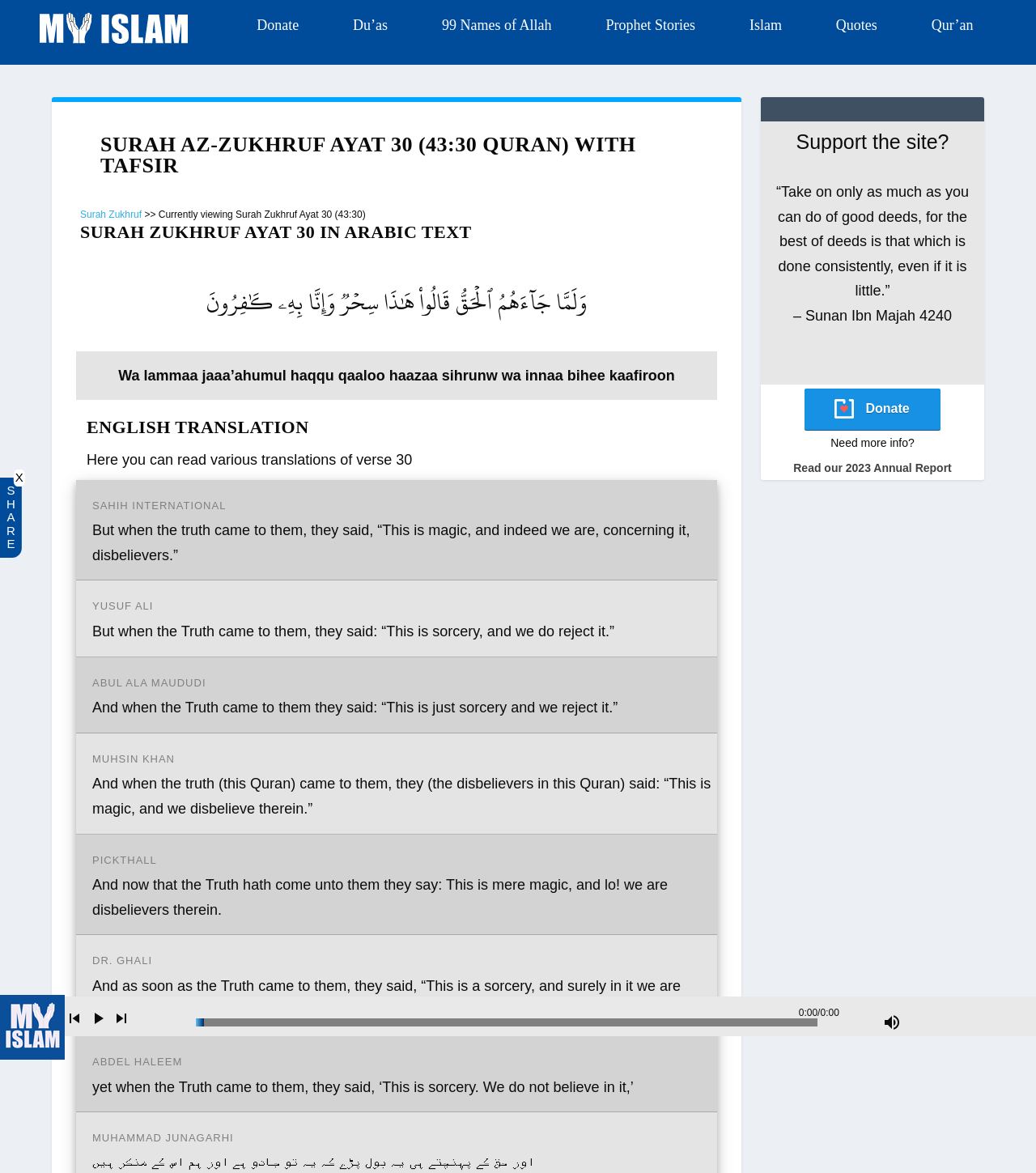Carefully examine the image and provide an in-depth answer to the question: What is the purpose of the audio controls at the bottom of the page?

The audio controls located at the bottom of the page, consisting of 'skip_previous', 'play_arrow', and 'skip_next' buttons, suggest that the user can play or pause the audio recitation of Surah Zukhruf Ayat 30, and navigate through the audio track.